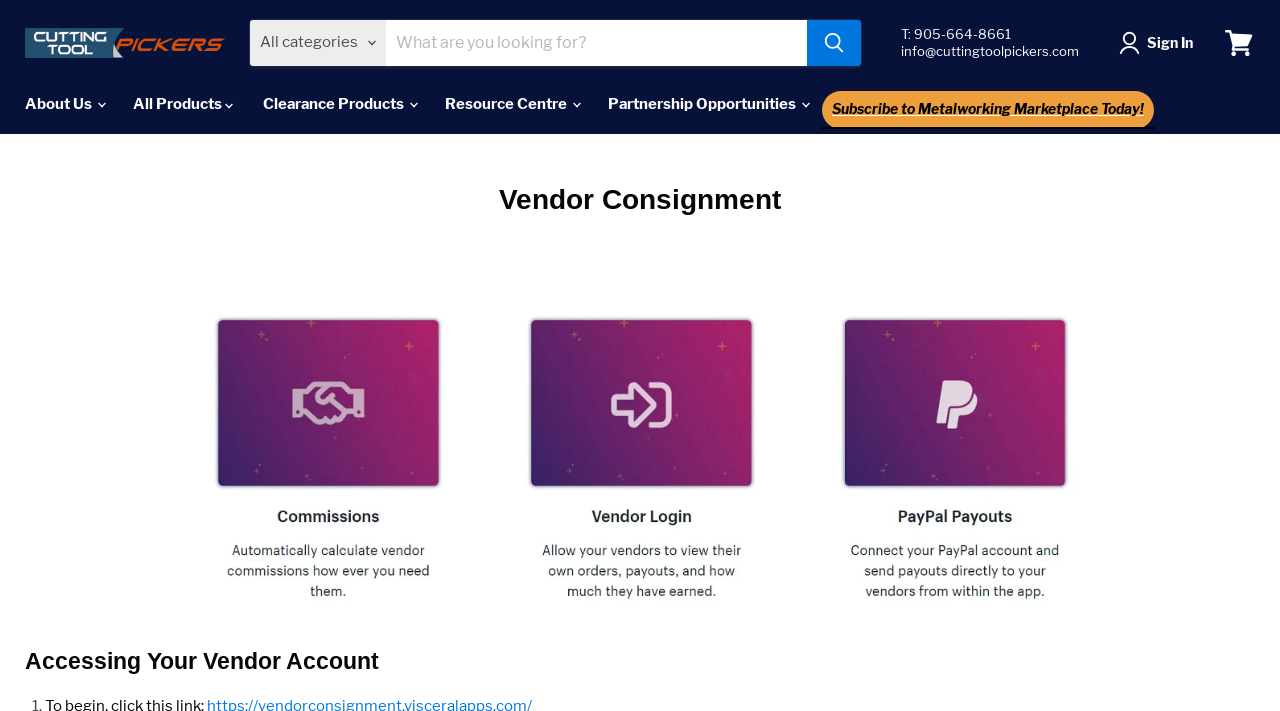What is the email address to contact?
Look at the image and respond with a one-word or short phrase answer.

info@cuttingtoolpickers.com